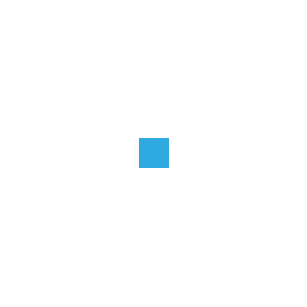What field does Professor Anderson's lab focus on?
Refer to the image and provide a one-word or short phrase answer.

Biomaterials